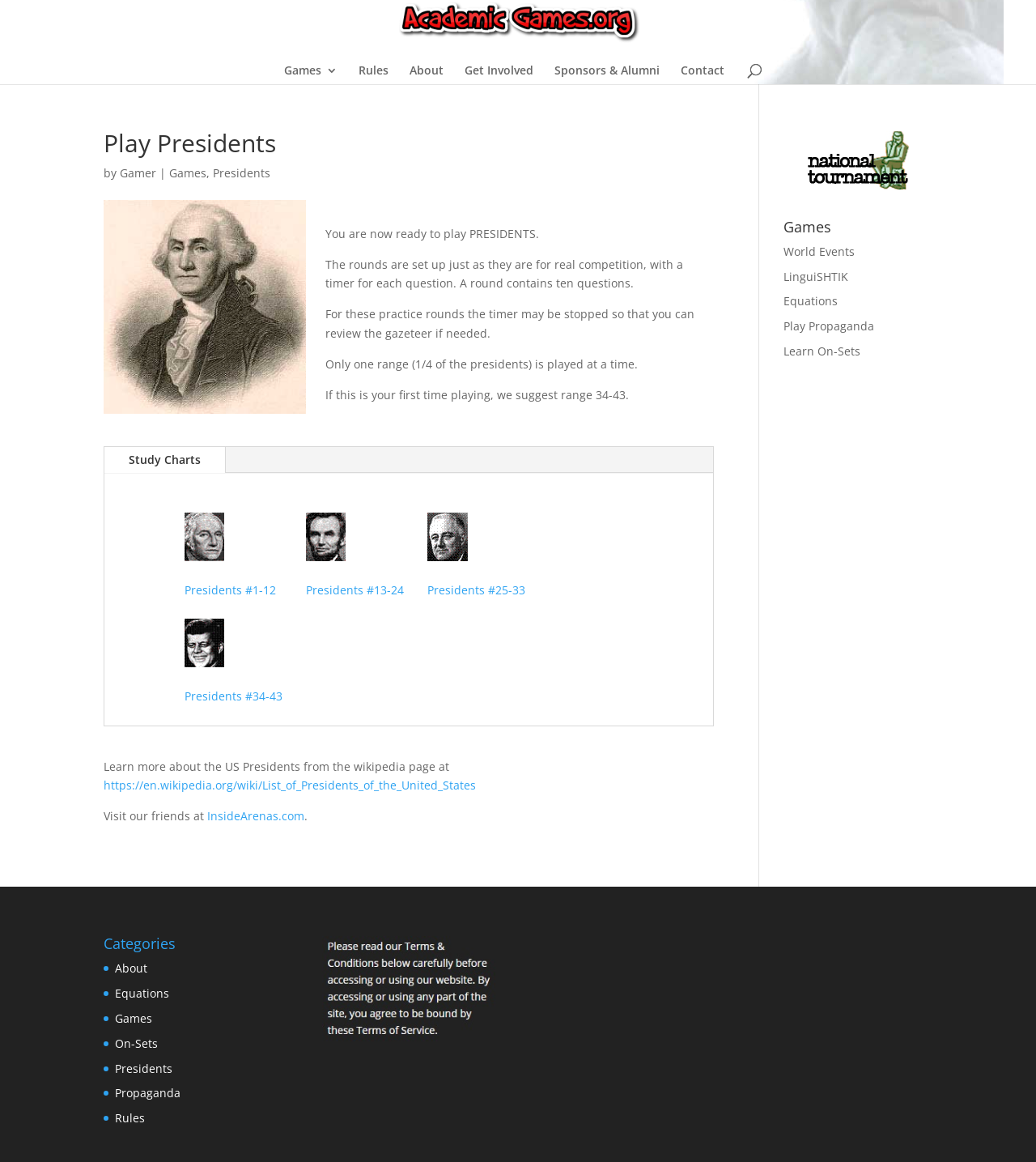Locate the bounding box of the UI element based on this description: "name="f2-c0-email_6" placeholder="Your email address"". Provide four float numbers between 0 and 1 as [left, top, right, bottom].

None